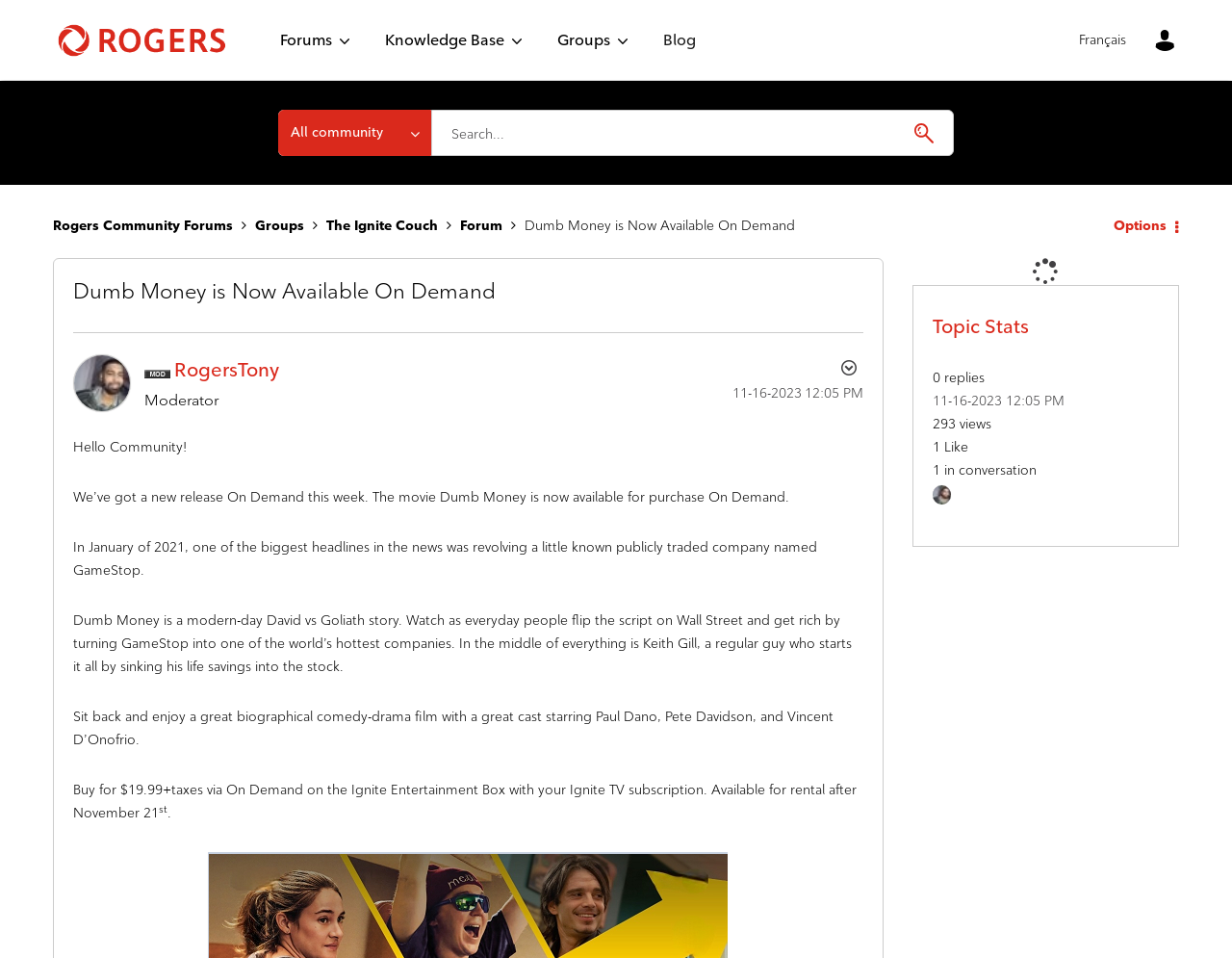What is the release date of the movie?
Please use the image to deliver a detailed and complete answer.

I found the answer by reading the text that says 'Available for rental after November 21'. This indicates that the release date of the movie is November 21.